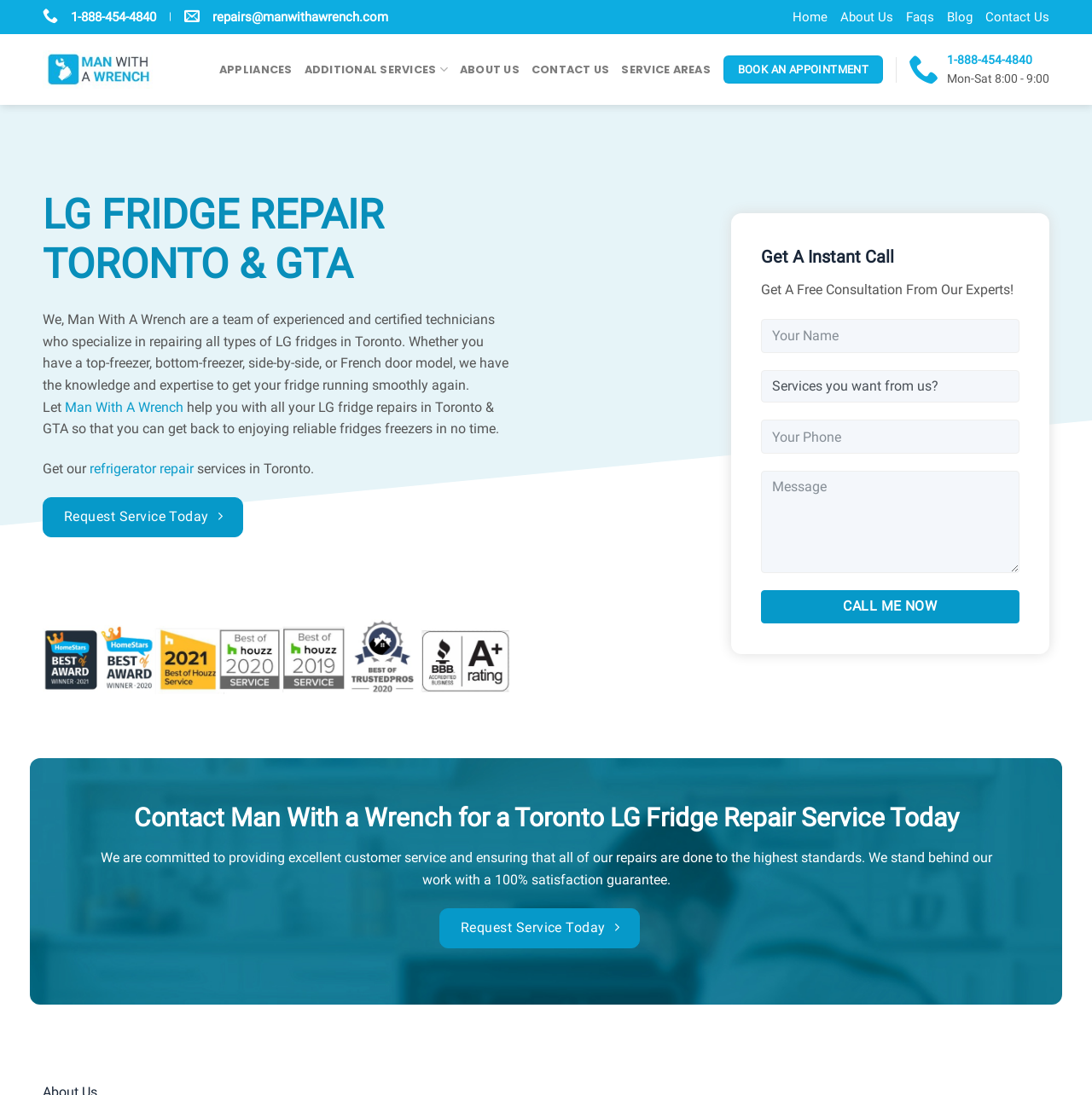From the webpage screenshot, identify the region described by refrigerator repair. Provide the bounding box coordinates as (top-left x, top-left y, bottom-right x, bottom-right y), with each value being a floating point number between 0 and 1.

[0.082, 0.42, 0.177, 0.435]